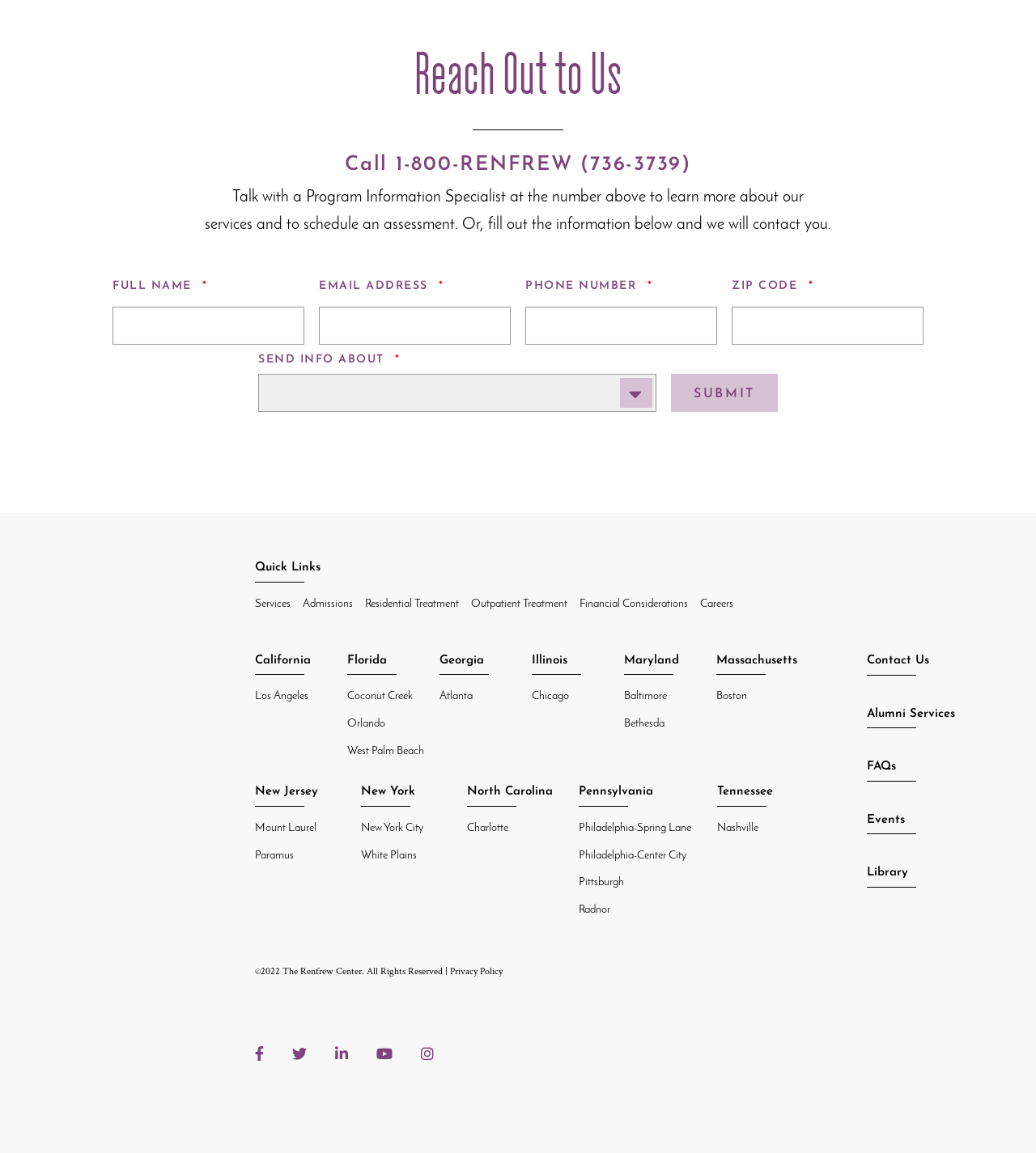Please specify the bounding box coordinates in the format (top-left x, top-left y, bottom-right x, bottom-right y), with all values as floating point numbers between 0 and 1. Identify the bounding box of the UI element described by: Call 1-800-RENFREW (736-3739)

[0.333, 0.134, 0.667, 0.152]